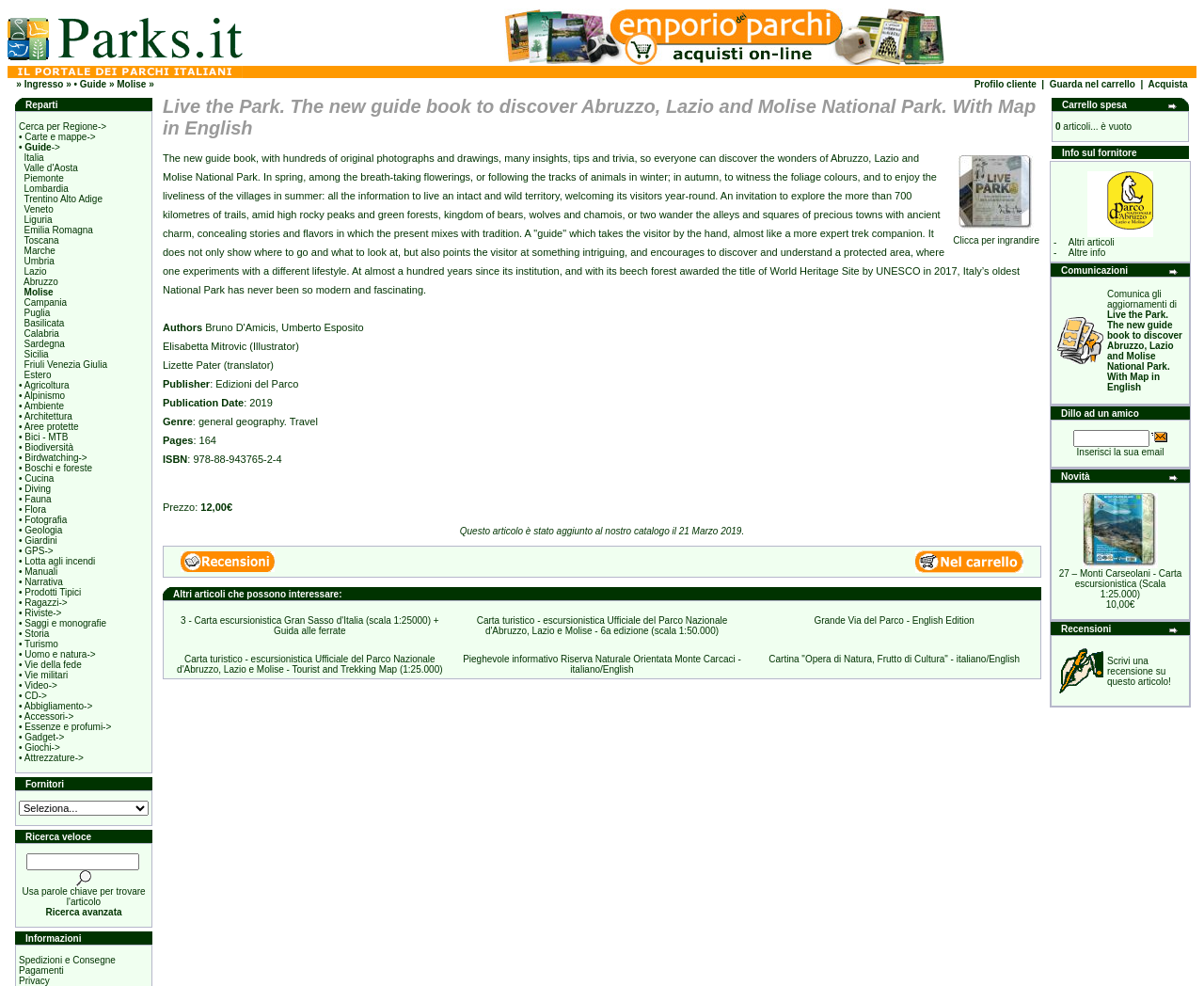Highlight the bounding box coordinates of the element you need to click to perform the following instruction: "Go to the next post."

None